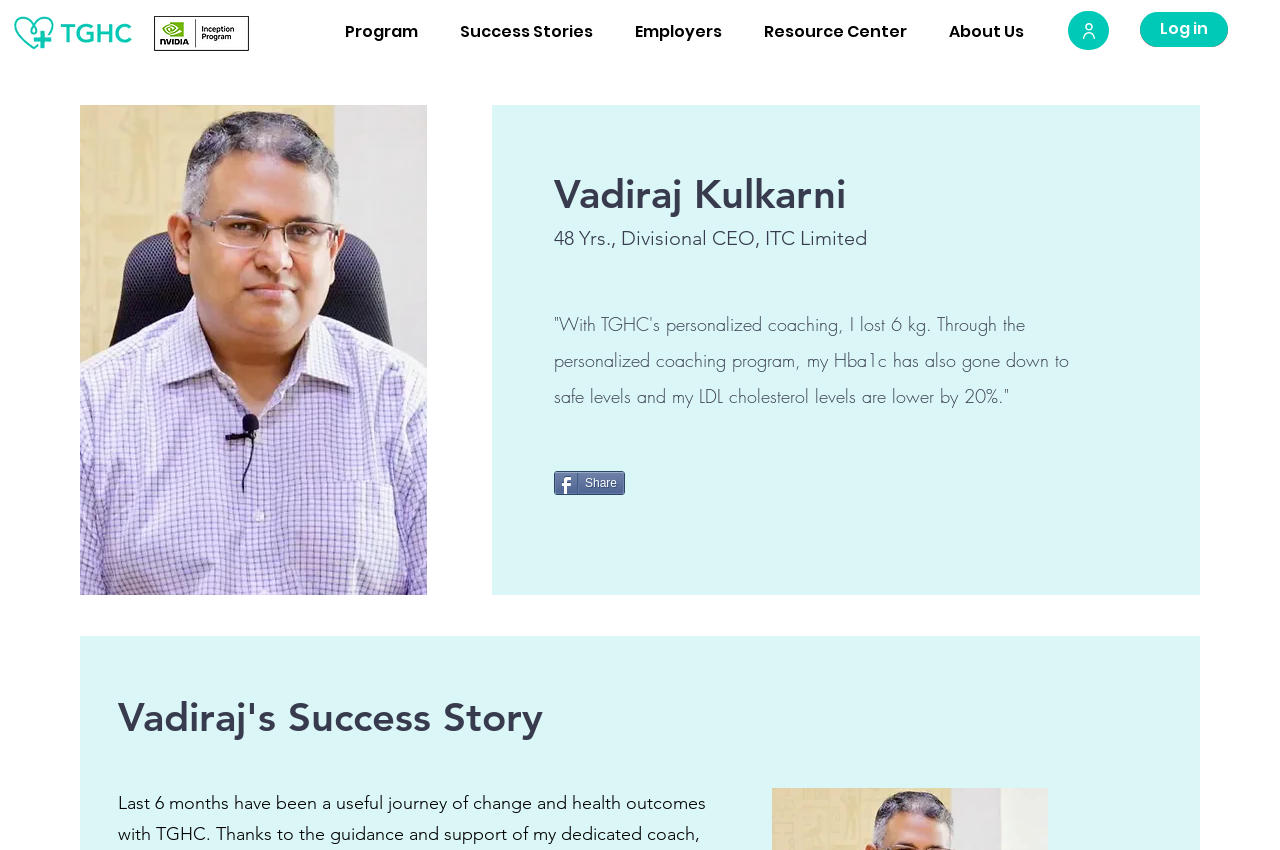Please mark the bounding box coordinates of the area that should be clicked to carry out the instruction: "Read Vadiraj Kulkarni's story".

[0.433, 0.367, 0.835, 0.48]